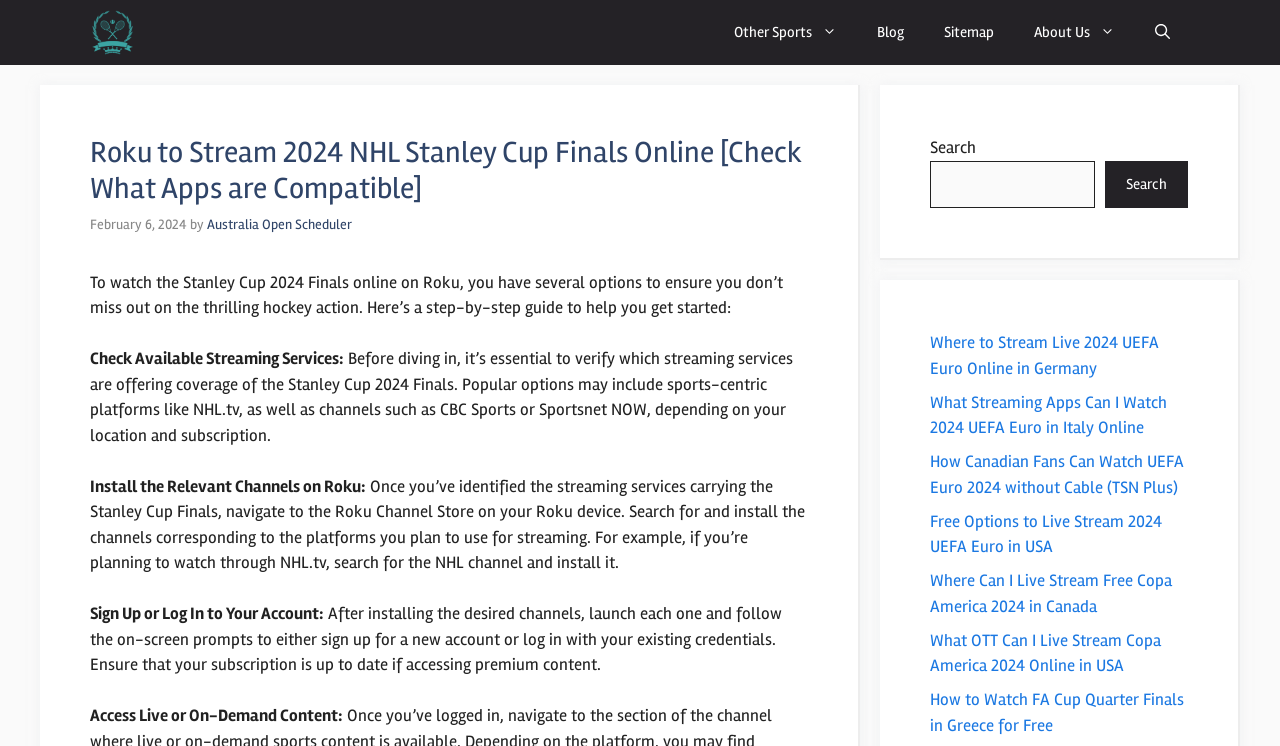Provide a thorough description of this webpage.

The webpage is about watching the Stanley Cup 2024 Finals online on Roku. At the top, there is a navigation bar with links to "Australian Open Live Streaming Free", "Other Sports", "Blog", "Sitemap", and "About Us". On the right side of the navigation bar, there is a search button.

Below the navigation bar, there is a header section with a title "Roku to Stream 2024 NHL Stanley Cup Finals Online [Check What Apps are Compatible]" and a timestamp "February 6, 2024". The author's name is not specified.

The main content of the webpage is a step-by-step guide to watching the Stanley Cup 2024 Finals online on Roku. The guide consists of four sections: "Check Available Streaming Services", "Install the Relevant Channels on Roku", "Sign Up or Log In to Your Account", and "Access Live or On-Demand Content". Each section has a brief description and instructions on how to proceed.

On the right side of the main content, there is a complementary section with a search bar and several links to related articles about streaming sports events online, such as the UEFA Euro, Copa America, and FA Cup.

There are no images on the webpage, except for the icon on the "Australian Open Live Streaming Free" link in the navigation bar.